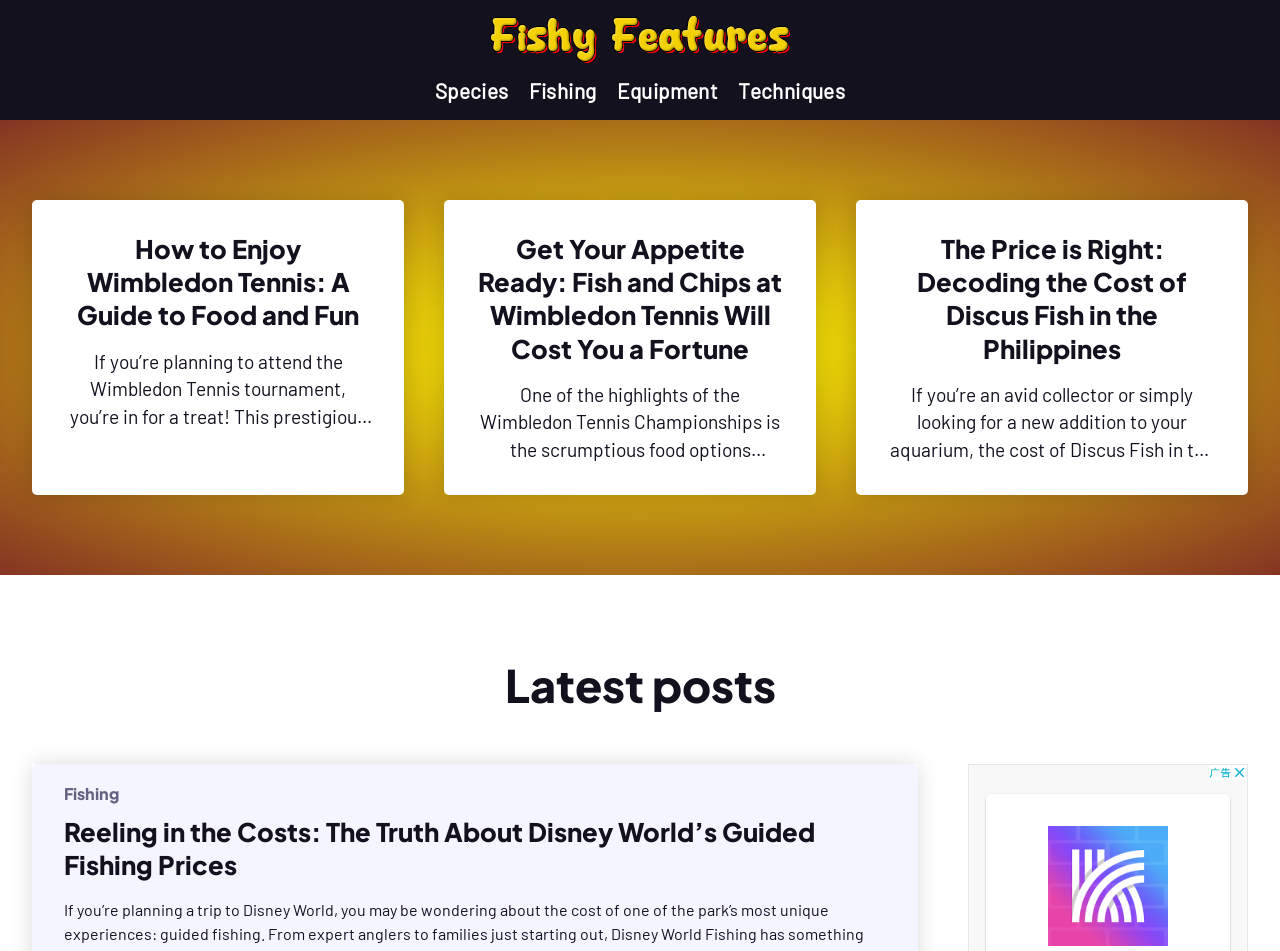Using the provided element description "alt="Fishy Features"", determine the bounding box coordinates of the UI element.

[0.383, 0.017, 0.617, 0.066]